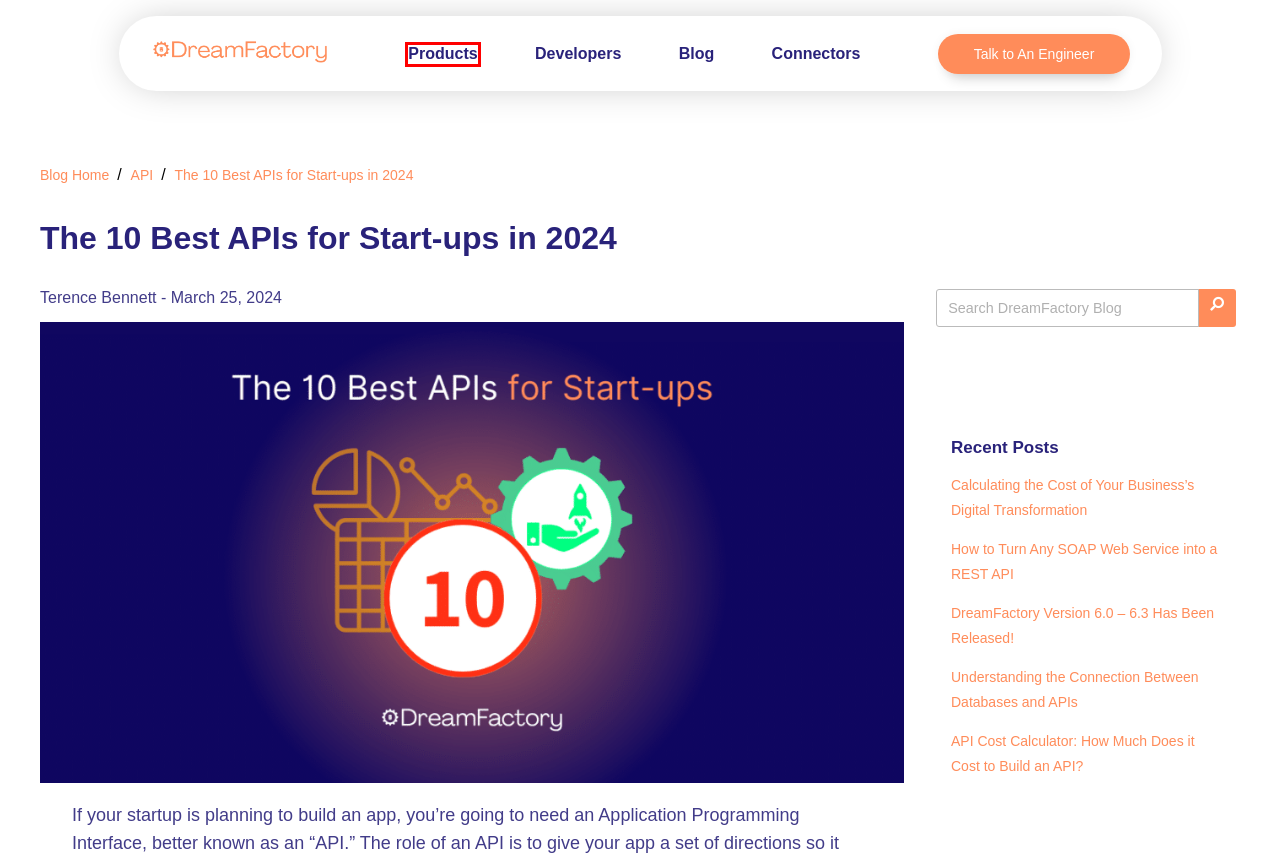Analyze the screenshot of a webpage featuring a red rectangle around an element. Pick the description that best fits the new webpage after interacting with the element inside the red bounding box. Here are the candidates:
A. DreamFactory Features
B. Terence Bennett - DreamFactory Software- Blog
C. Connectors | DreamFactory
D. How to Turn Any SOAP Web Service into a REST API
E. DreamFactory Version 6.0 – 6.3 Has Been Released! - DreamFactory Software- Blog
F. API Cost Calculator: What is the Cost to Build an API? | Dreamfactory
G. Understanding the Connection Between Databases and APIs
H. Calculating the Cost of Your Business’s Digital Transformation

A